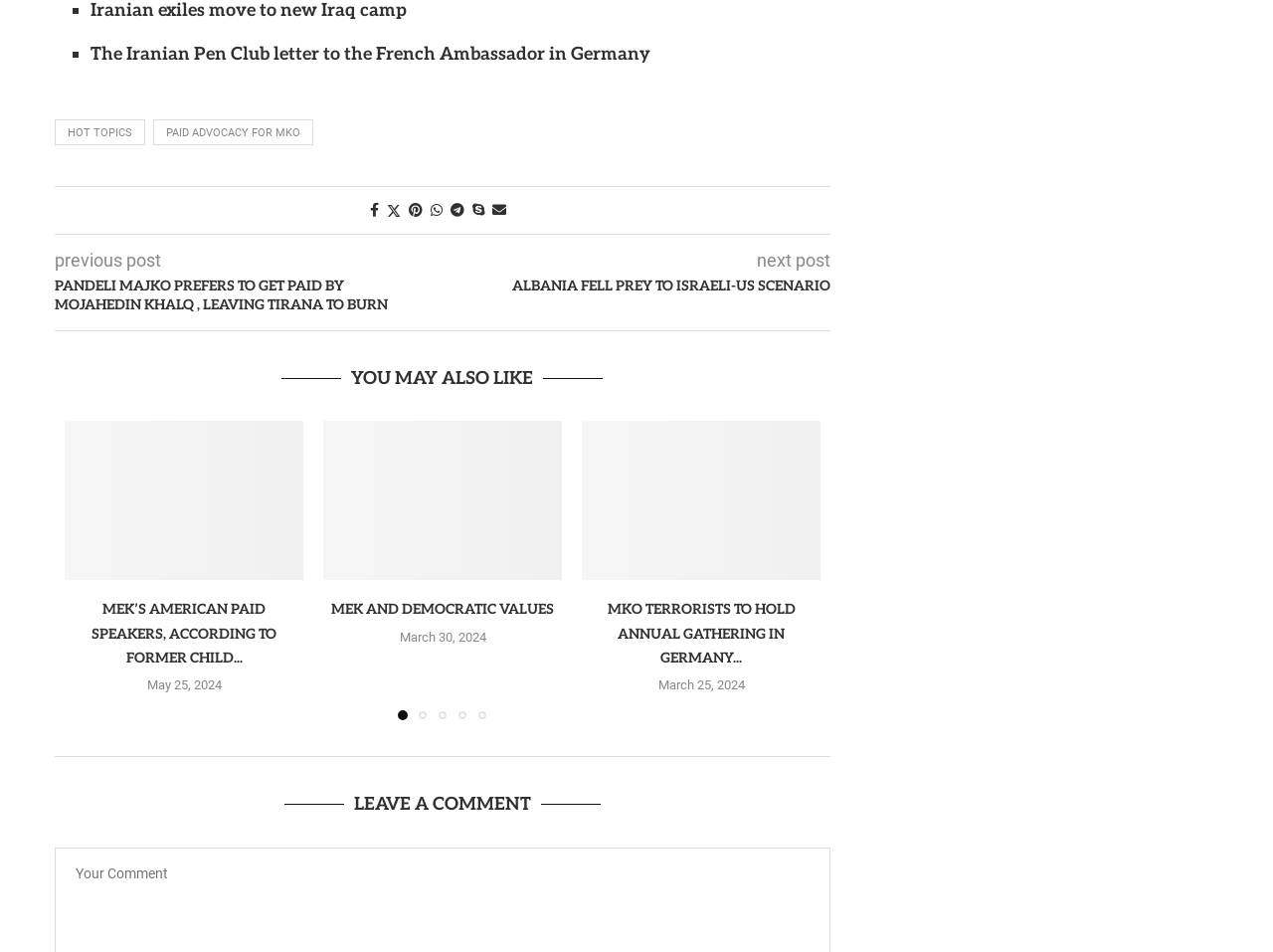Please locate the bounding box coordinates of the element's region that needs to be clicked to follow the instruction: "Click on the 'HOT TOPICS' link". The bounding box coordinates should be provided as four float numbers between 0 and 1, i.e., [left, top, right, bottom].

[0.043, 0.125, 0.114, 0.152]